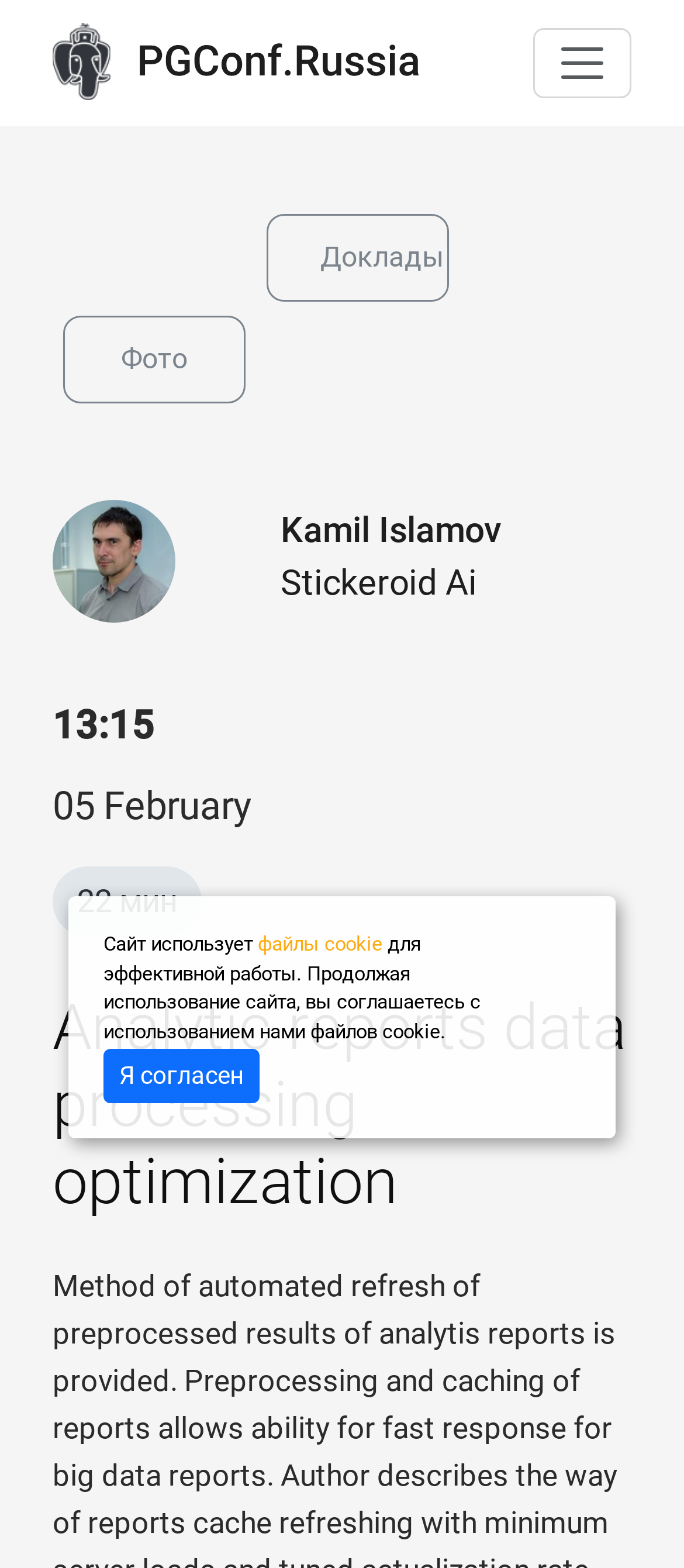What is the date of the report?
Answer with a single word or short phrase according to what you see in the image.

05 February